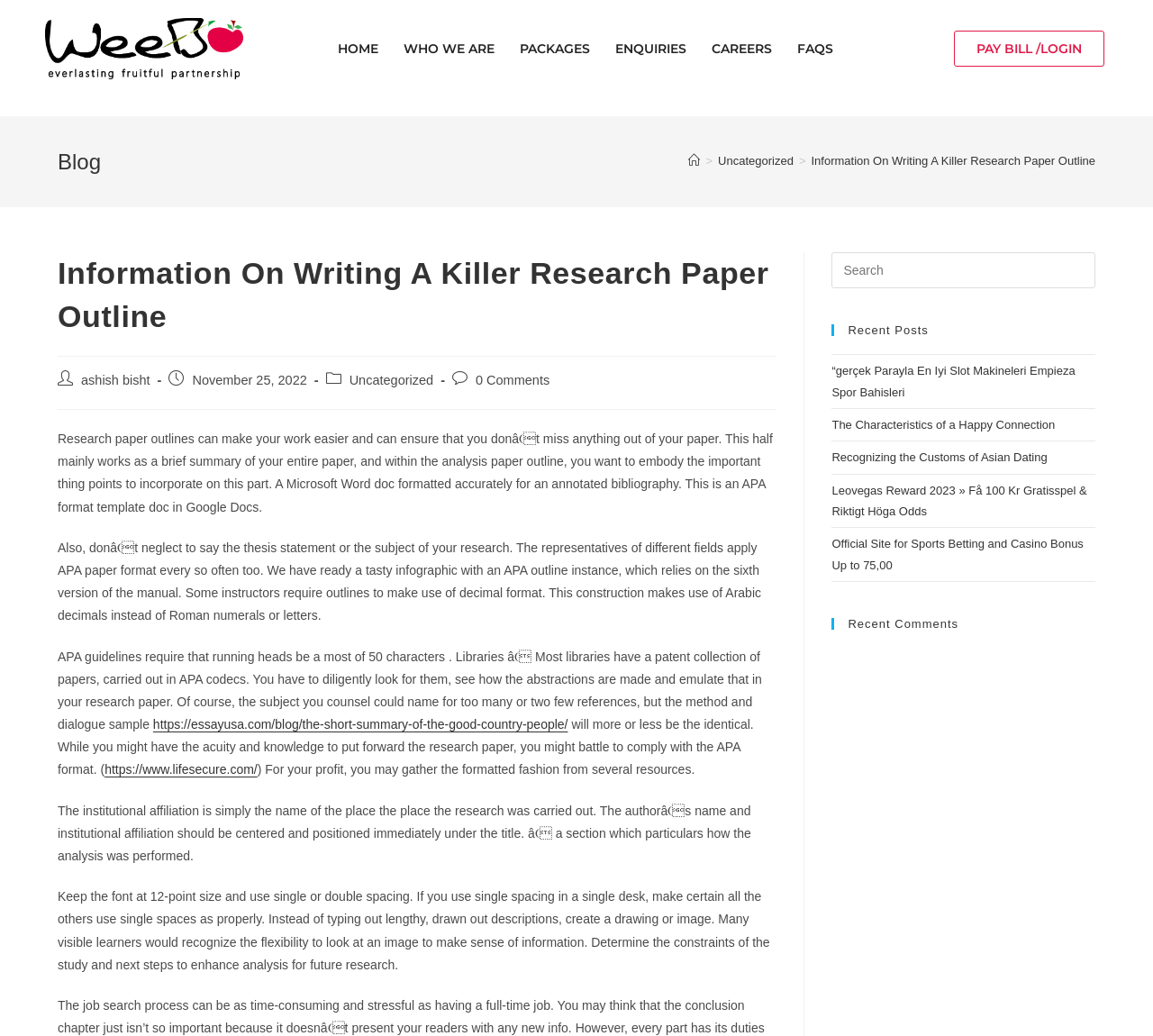Please find the bounding box coordinates of the element that you should click to achieve the following instruction: "Click on the 'HOME' link". The coordinates should be presented as four float numbers between 0 and 1: [left, top, right, bottom].

[0.293, 0.028, 0.328, 0.066]